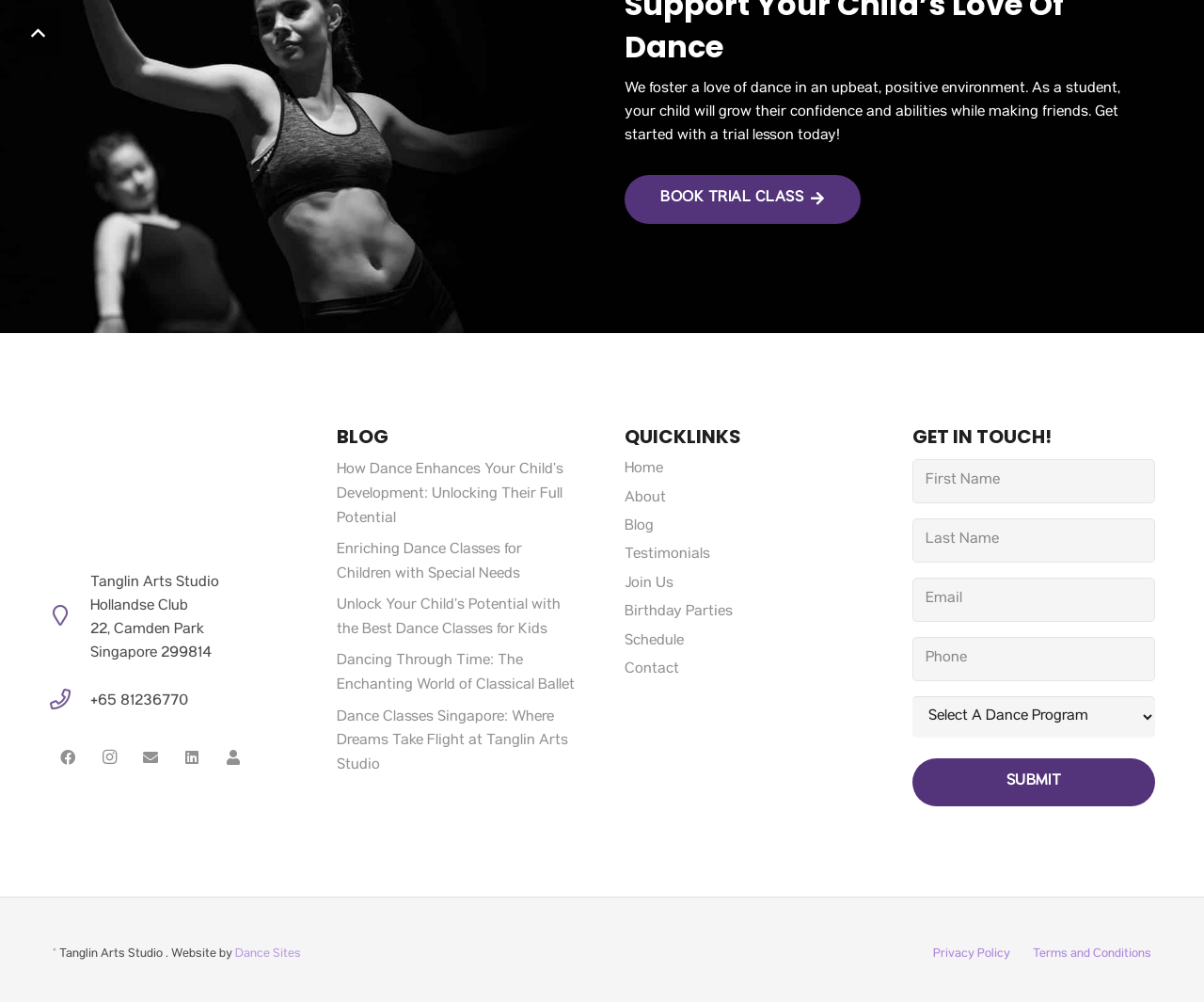Answer the question below with a single word or a brief phrase: 
What is the location of the dance studio?

Singapore